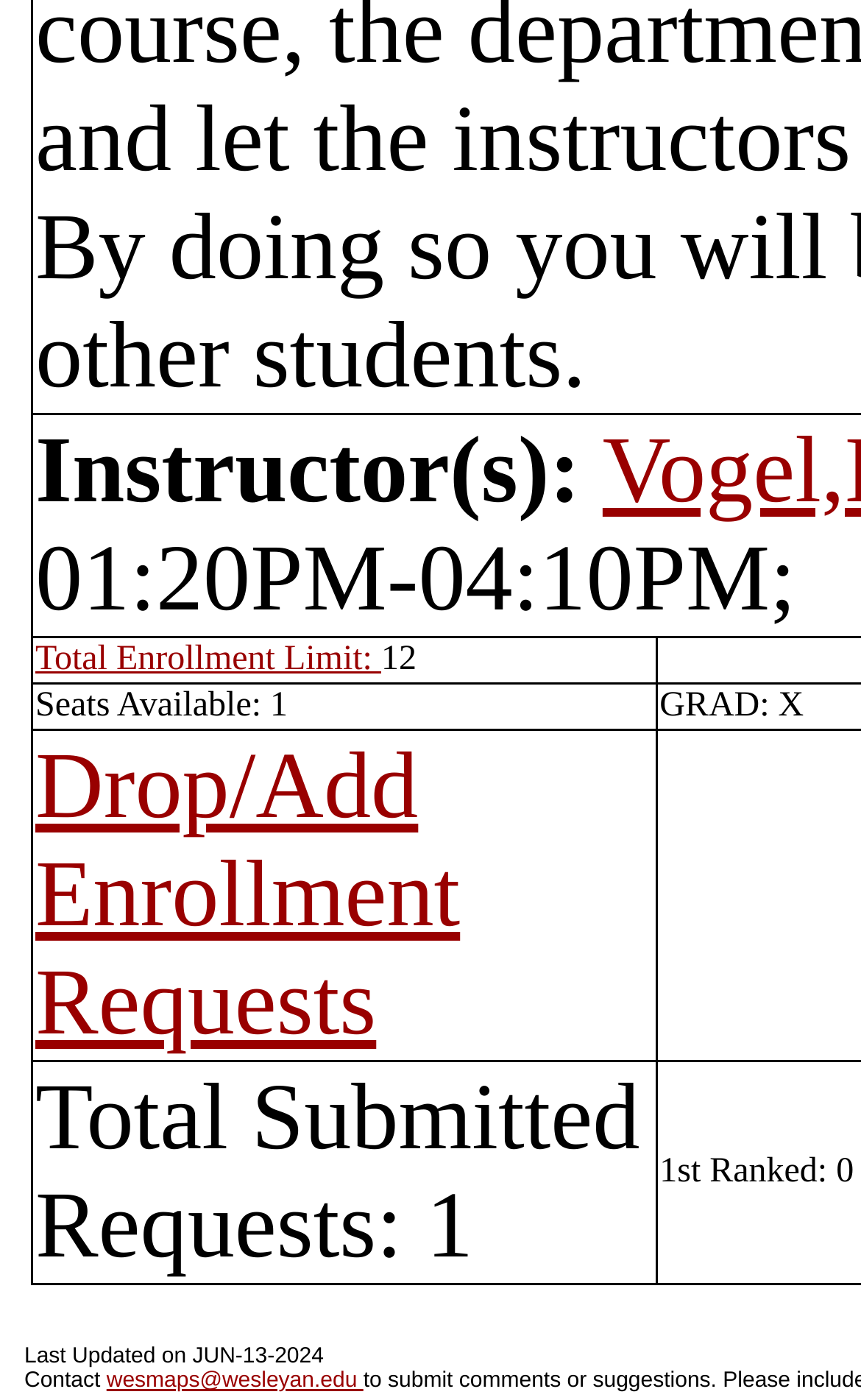What is the contact email address?
Please give a detailed and elaborate answer to the question.

The contact email address can be found at the bottom of the webpage and is displayed as a link. This email address is likely used for support or inquiries related to the webpage's functionality.